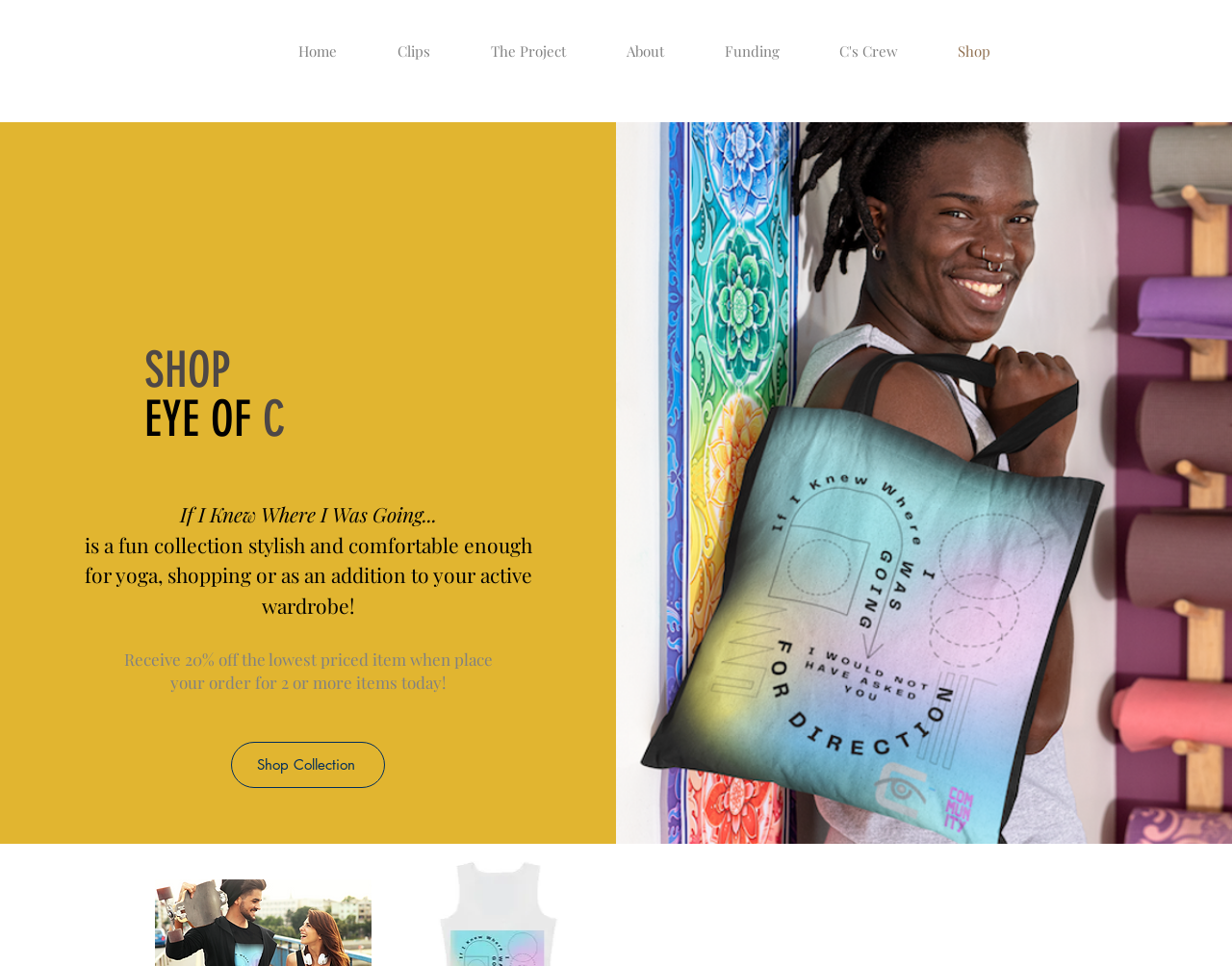What is the call-to-action?
Use the screenshot to answer the question with a single word or phrase.

Shop Collection